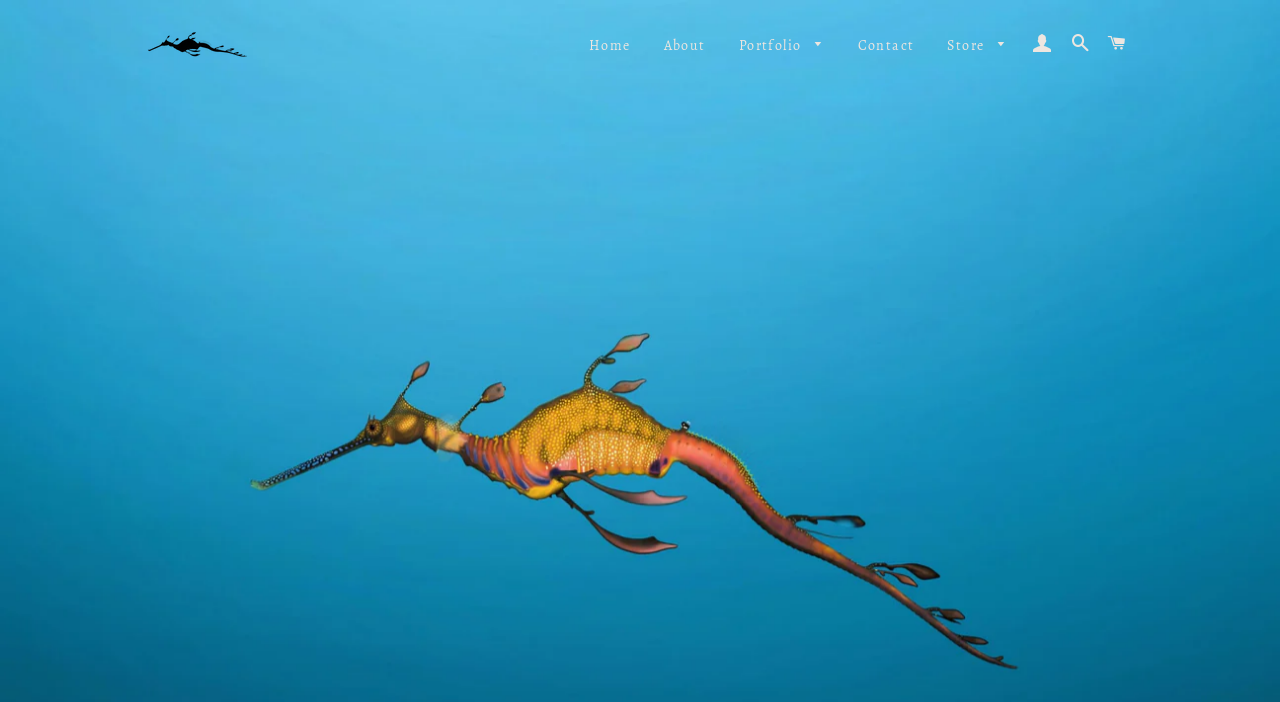What type of products can be found in the store?
Refer to the image and respond with a one-word or short-phrase answer.

Fine Art Prints, Leggings, Shirts, Gifts